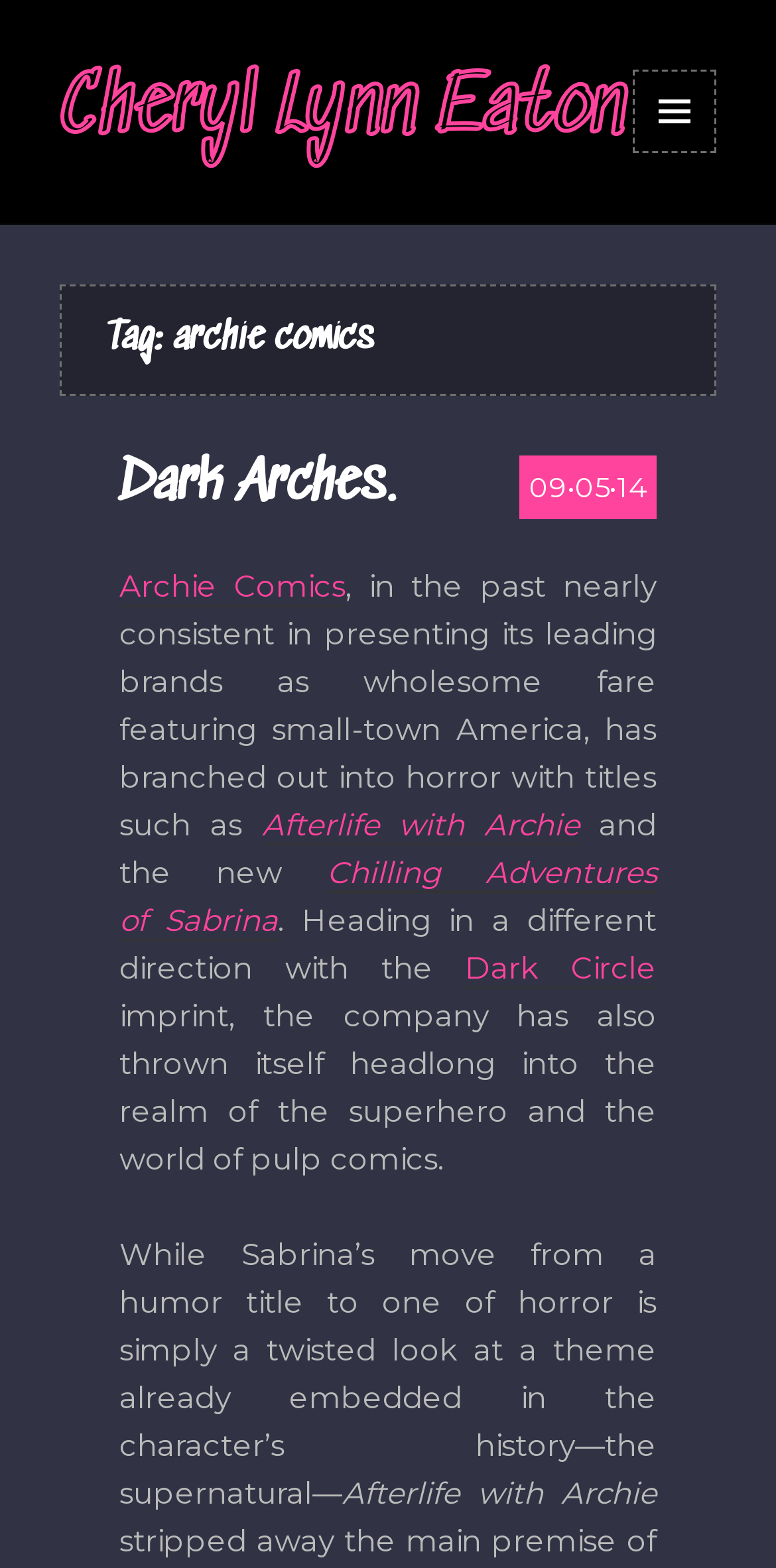What is the theme of the blog post?
Please provide a detailed answer to the question.

The blog post appears to be discussing Archie Comics and its various titles, including horror and superhero comics. The theme of the blog post is therefore Archie Comics and its different genres.